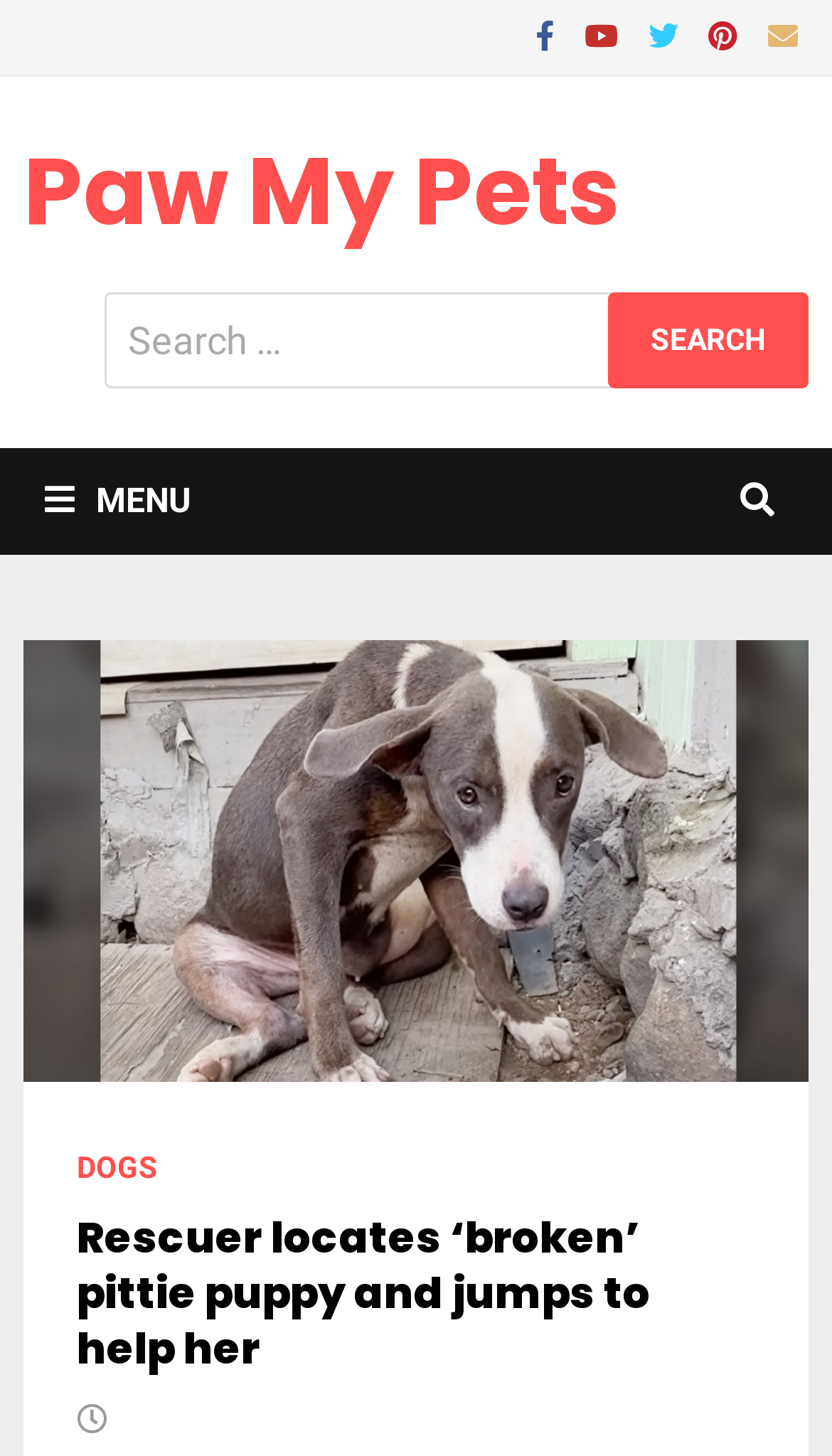What is the function of the button with the icon ''?
Please respond to the question with a detailed and thorough explanation.

The button with the icon '' is located in the top-left corner of the webpage and is labeled 'MENU'. When clicked, it expands to show a menu with links, including 'DOGS'.